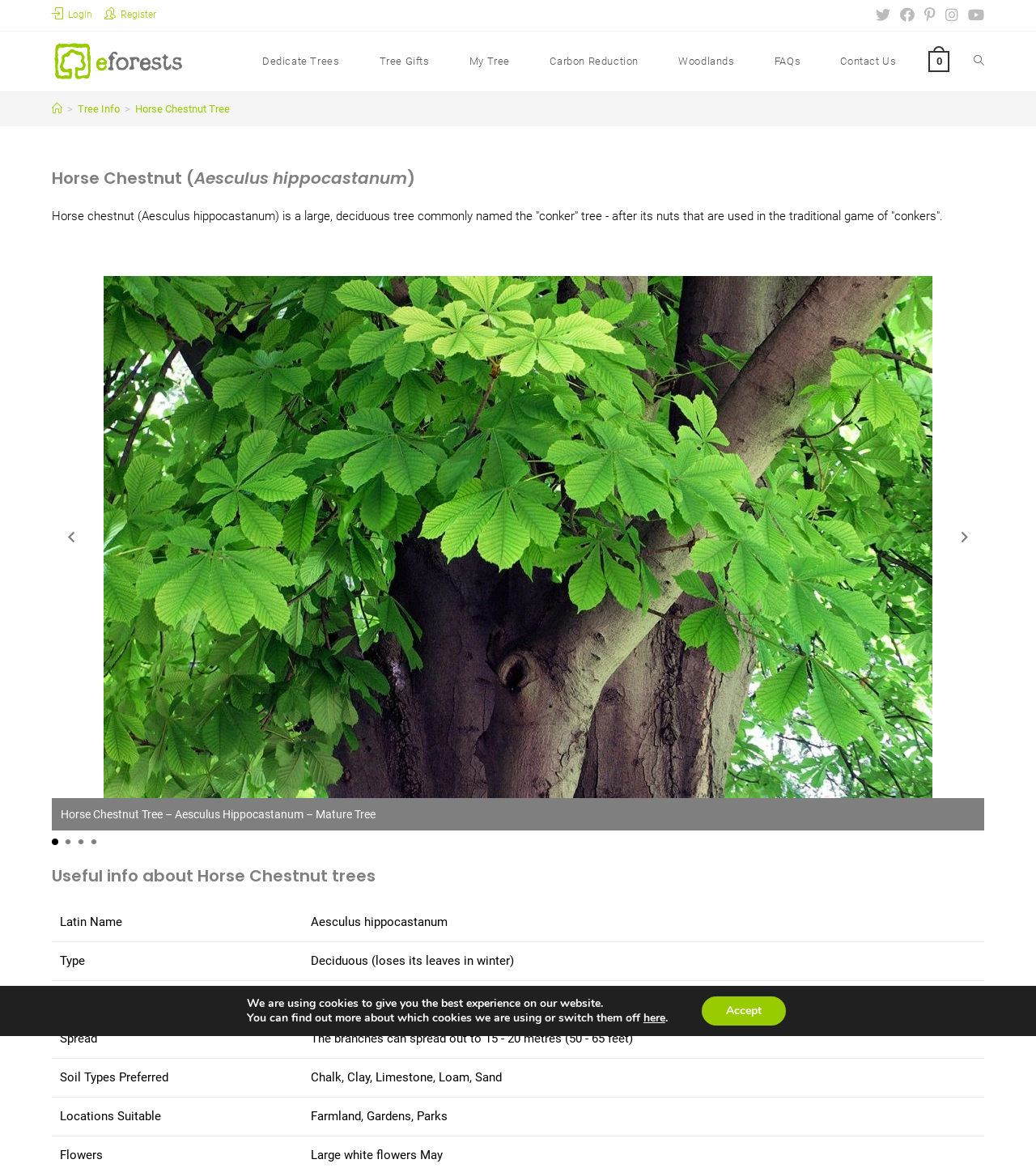Please identify the bounding box coordinates of the element I should click to complete this instruction: 'Click the 'Previous slide' button'. The coordinates should be given as four float numbers between 0 and 1, like this: [left, top, right, bottom].

[0.058, 0.449, 0.08, 0.47]